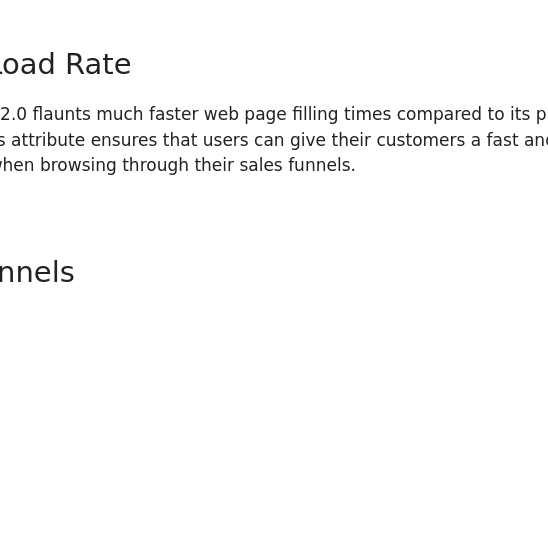Please answer the following question as detailed as possible based on the image: 
What is the primary goal of optimizing ClickFunnels 2.0's performance?

The question seeks to understand the main objective of optimizing ClickFunnels 2.0's performance. By examining the caption, it is evident that the primary goal is to enhance user engagement and satisfaction through faster performance, ensuring a better experience for customers navigating through sales funnels.